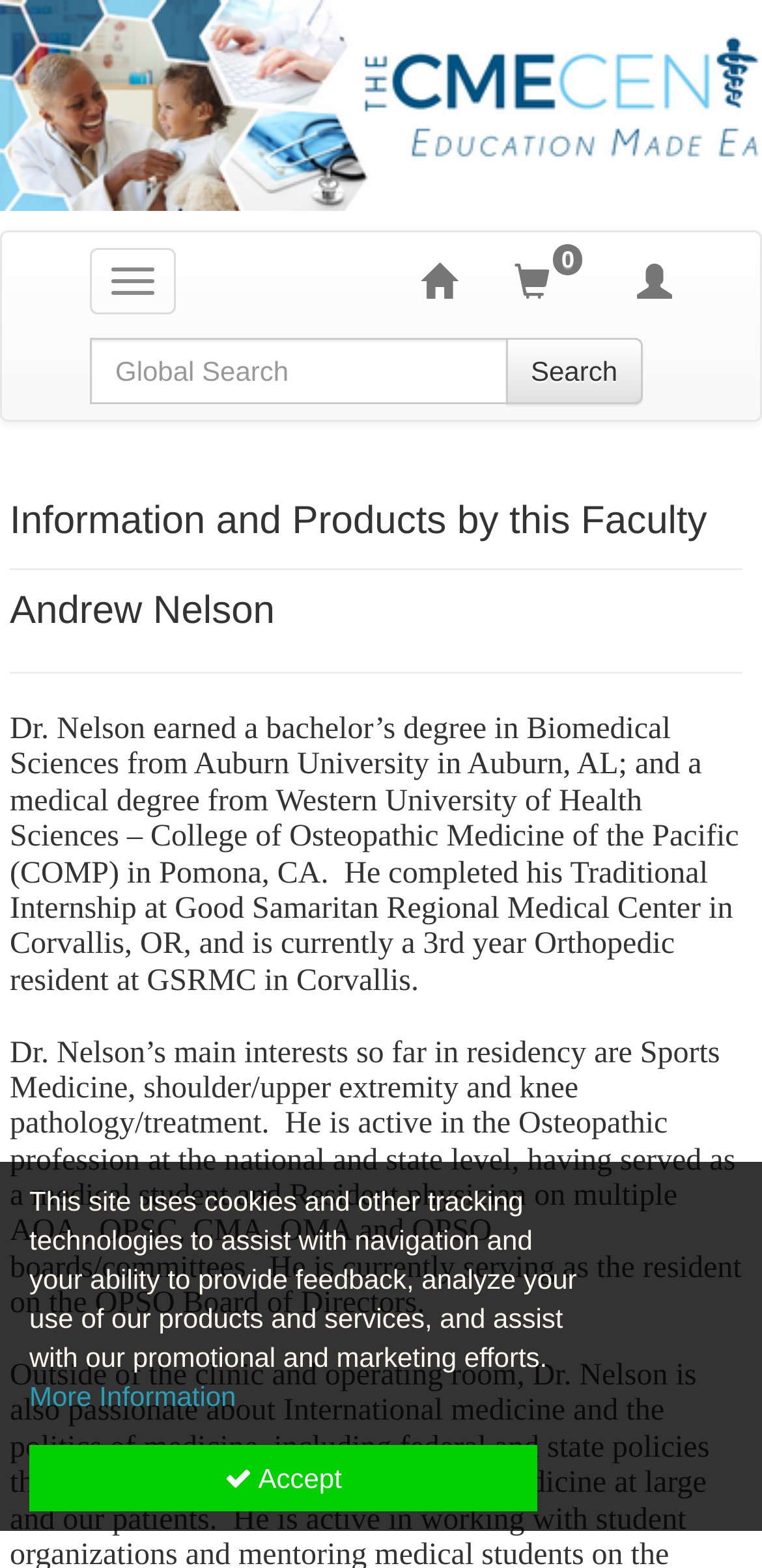Is there a search function on the webpage?
Using the image as a reference, answer the question in detail.

There is a search function on the webpage, which can be found at the top of the webpage, with a bounding box of [0.118, 0.215, 0.844, 0.258]. The search function consists of a textbox and a 'Search' button.